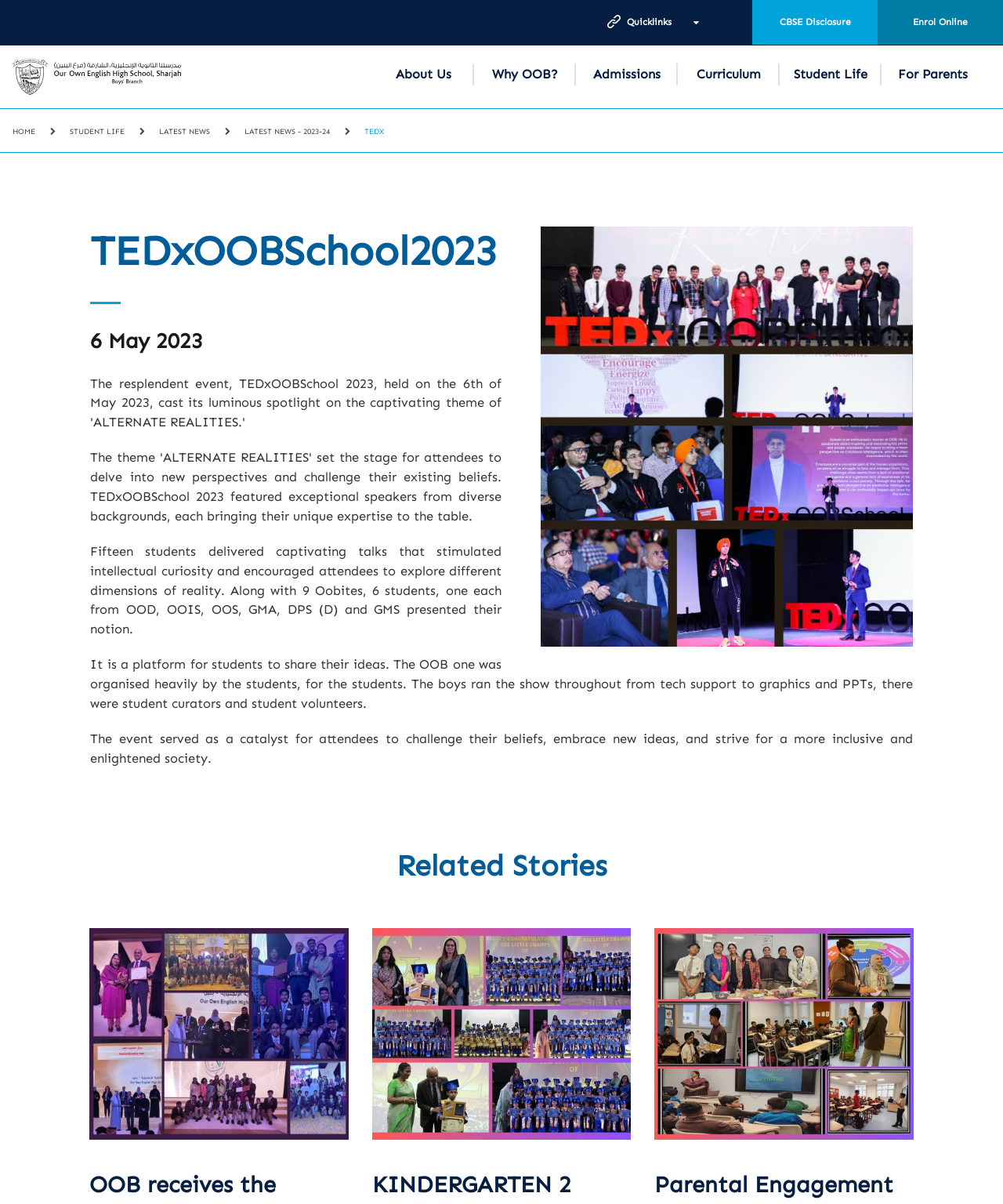Please identify the bounding box coordinates for the region that you need to click to follow this instruction: "View the 'TEDx' image".

[0.539, 0.188, 0.91, 0.537]